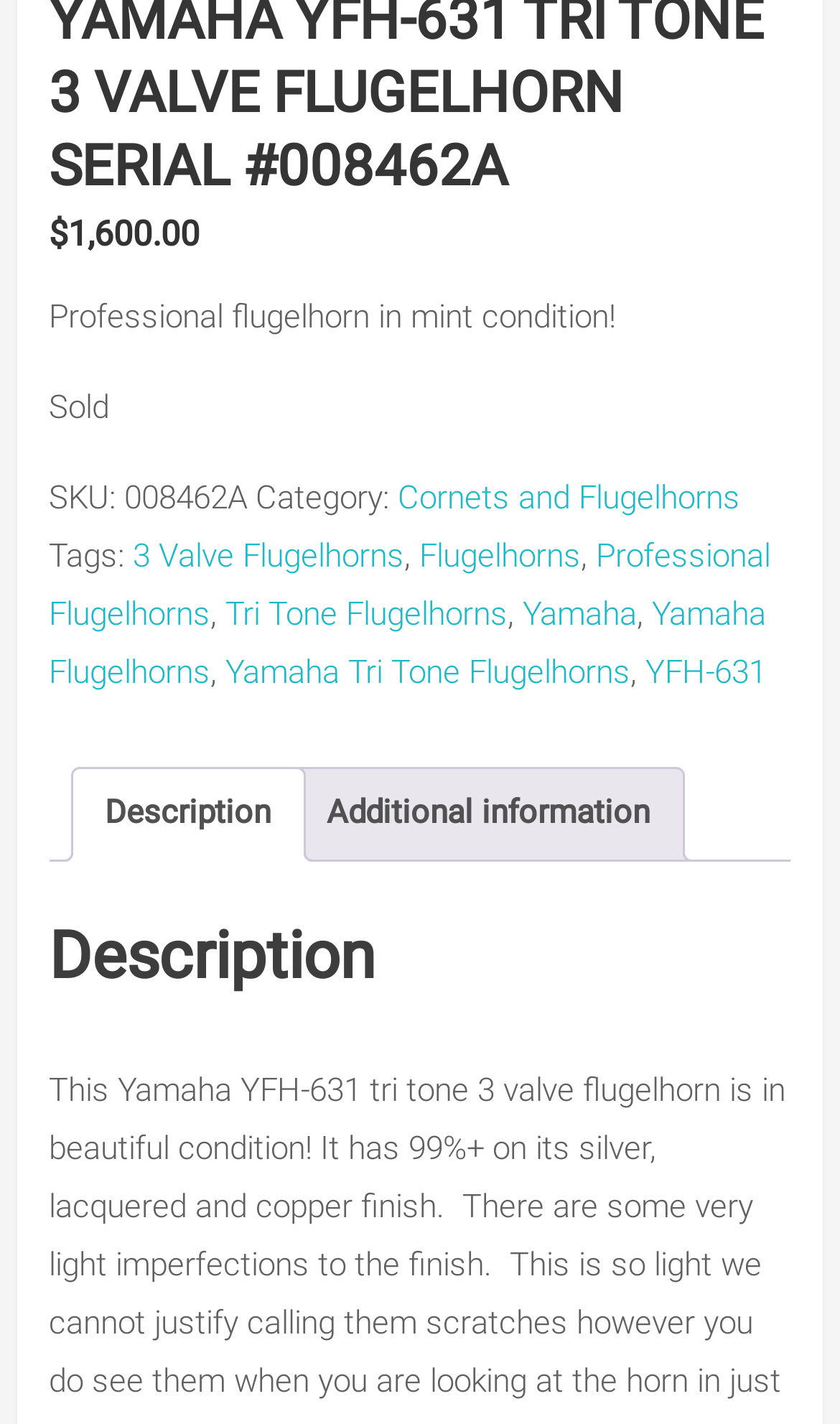Please identify the bounding box coordinates of where to click in order to follow the instruction: "Learn more about 3 Valve Flugelhorns".

[0.158, 0.376, 0.482, 0.403]